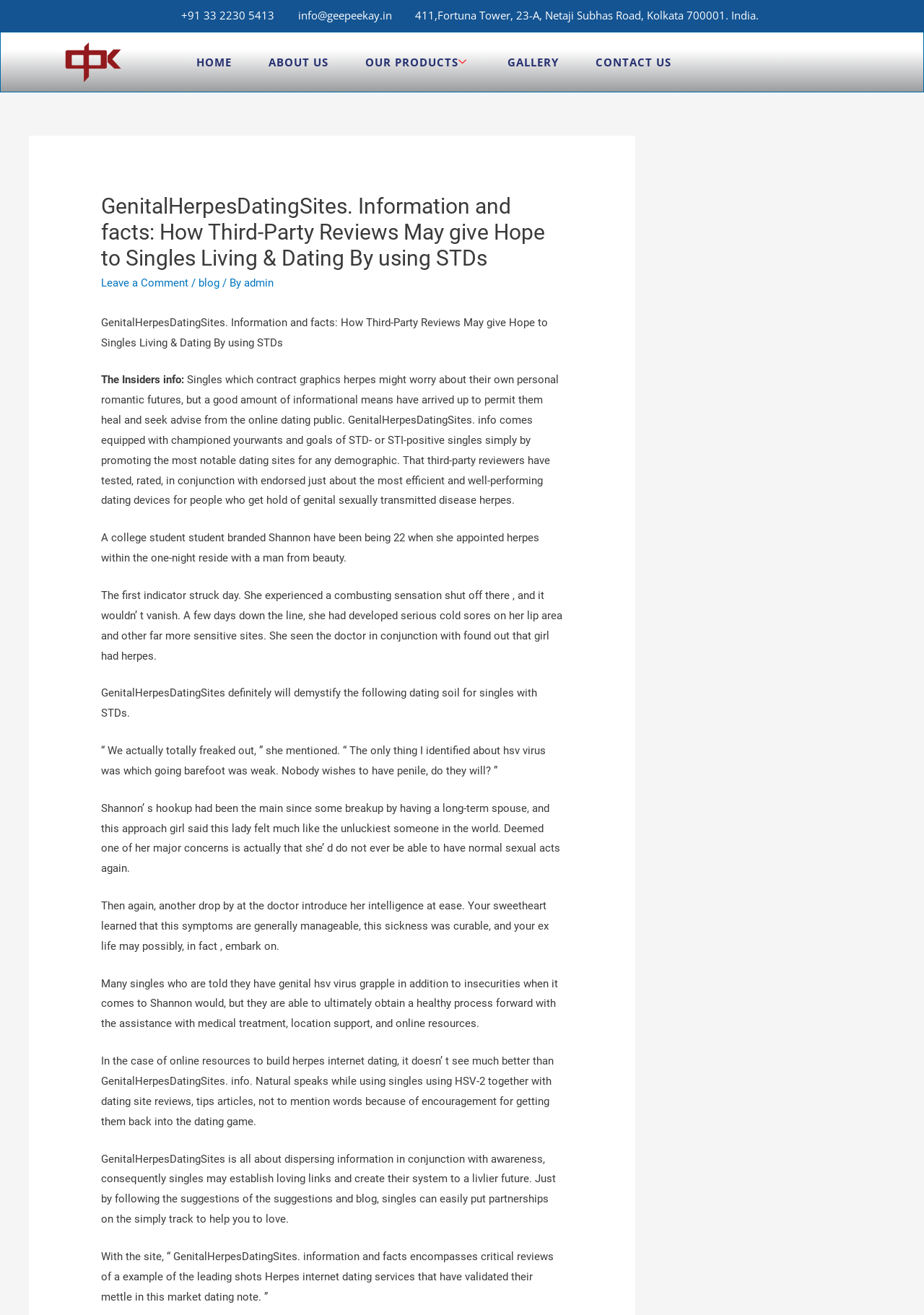What is the main topic of the webpage? Look at the image and give a one-word or short phrase answer.

Genital Herpes Dating Sites